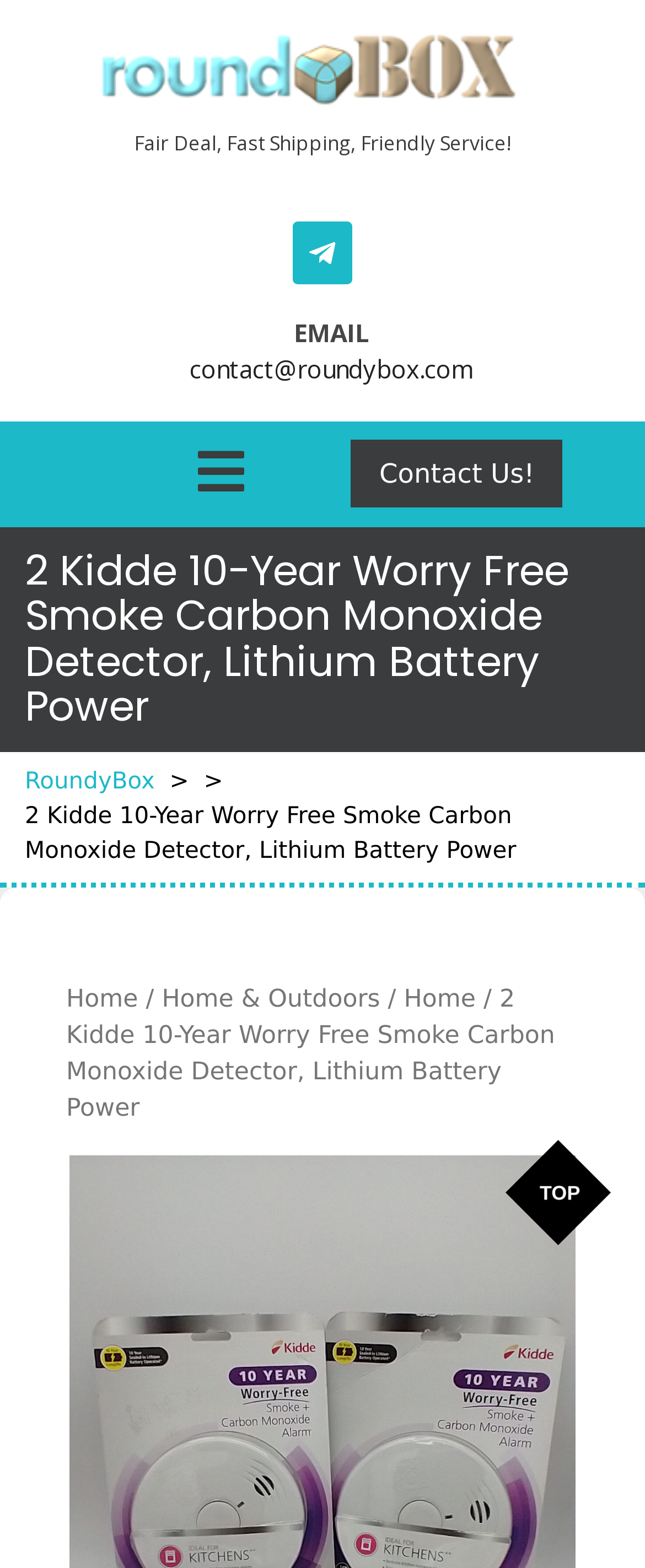What is the website's name? Analyze the screenshot and reply with just one word or a short phrase.

RoundyBox